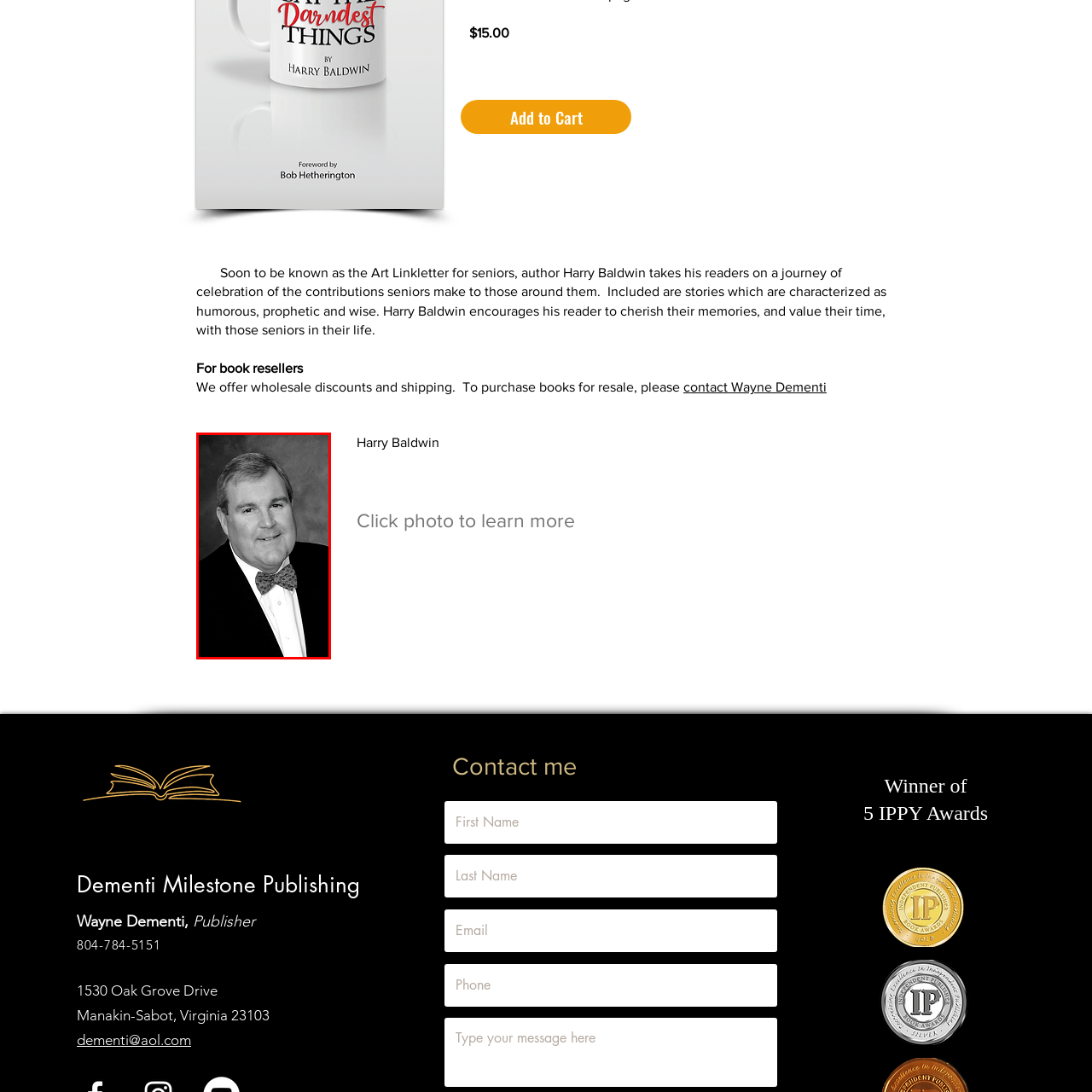Observe the highlighted image and answer the following: What is the tone of the photograph?

warm and professional